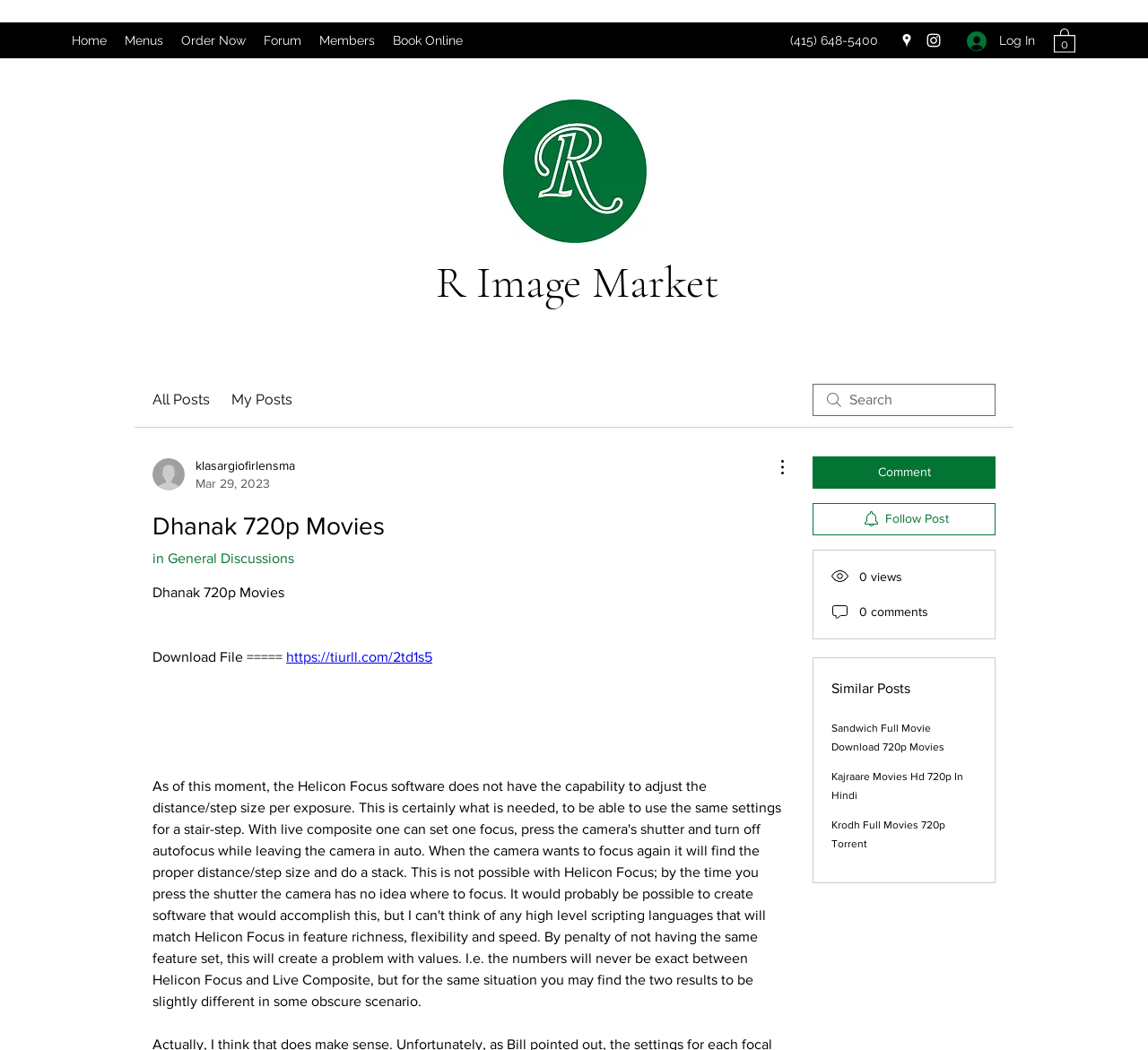Give a detailed account of the webpage's layout and content.

The webpage is a forum page with a focus on movie downloads. At the top, there is a navigation bar with links to "Home", "Menus", "Order Now", "Forum", "Members", and "Book Online". Below the navigation bar, there is a phone number "(415) 648-5400" displayed. 

To the right of the phone number, there is a social bar with links to "Google Places" and "Instagram", each accompanied by an image. Next to the social bar, there is a "Log In" button with an image. 

On the top-right corner, there is a cart button with 0 items. Below the cart button, there is a logo image of "R Image Market" with a link to the logo. 

The main content of the page is a forum post titled "Dhanak 720p Movies" with a search bar above it. The post has a link to "All Posts" and "My Posts" on the left side. There is also an image and a search bar on the right side. 

The post content includes a link to download a file, followed by a description of the file. There are also buttons to "Comment" and "Follow Post" below the post content. 

Below the post content, there are statistics showing 0 views and 0 comments. There is also a section titled "Similar Posts" with links to other movie download posts, such as "Sandwich Full Movie Download 720p Movies", "Kajraare Movies Hd 720p In Hindi", and "Krodh Full Movies 720p Torrent".